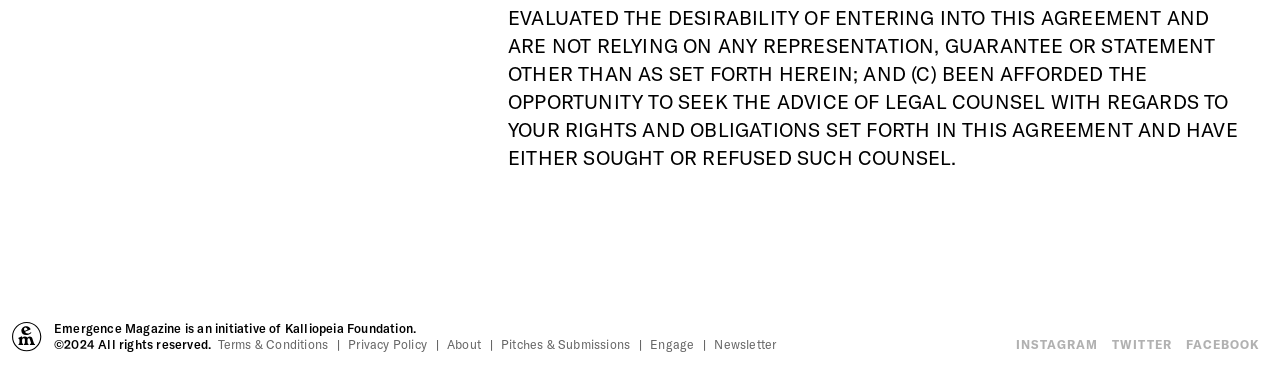Please identify the bounding box coordinates of the element I need to click to follow this instruction: "Read the Terms & Conditions".

[0.17, 0.922, 0.256, 0.96]